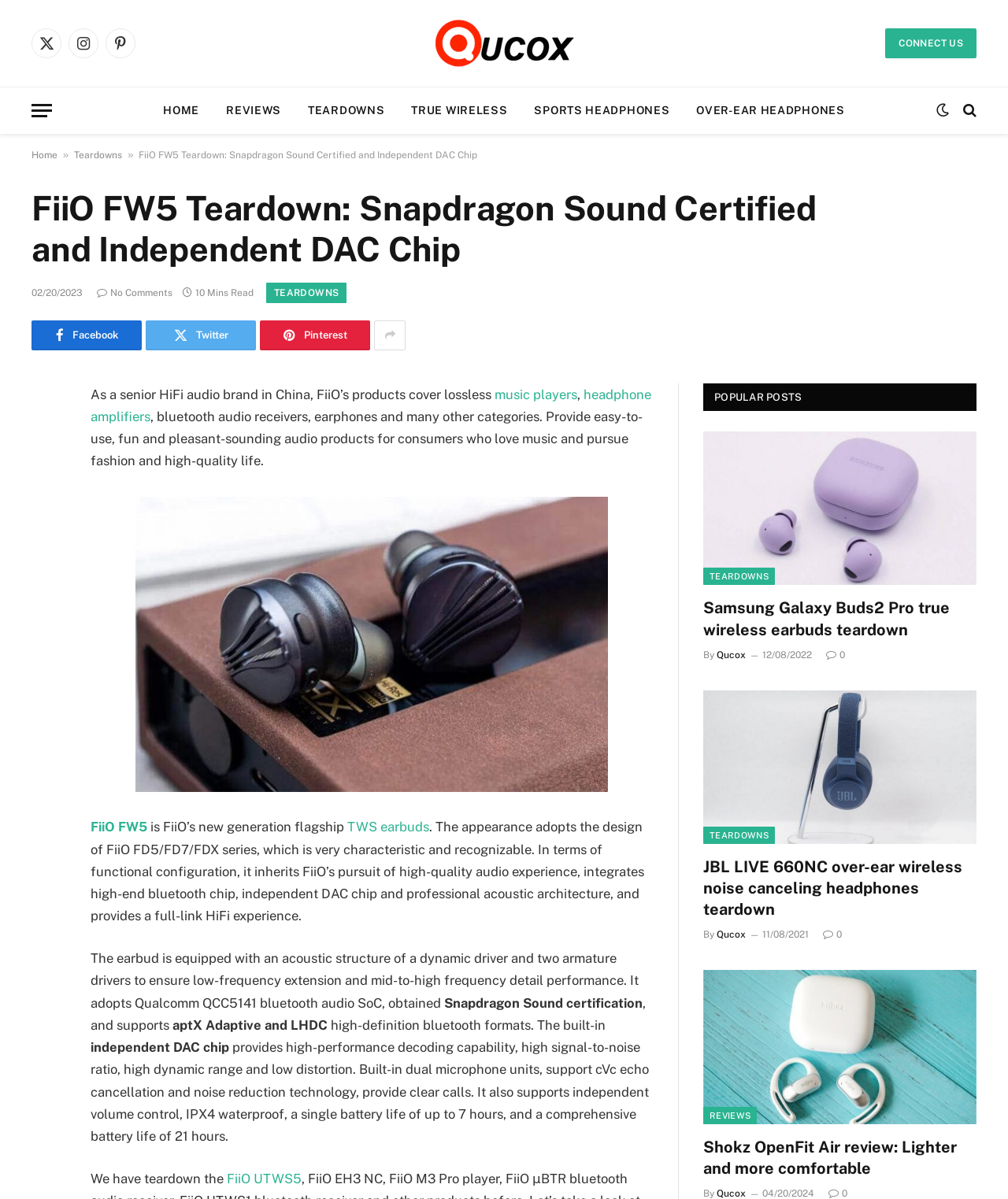What is the name of the author of the teardown article?
Please ensure your answer to the question is detailed and covers all necessary aspects.

Based on the webpage content, I found that the name of the author of the teardown article is Qucox, which is mentioned in the sentence 'By Qucox' at the bottom of the webpage.